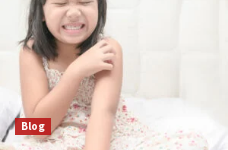Respond to the question below with a single word or phrase:
What is the girl doing to her arm?

scratching